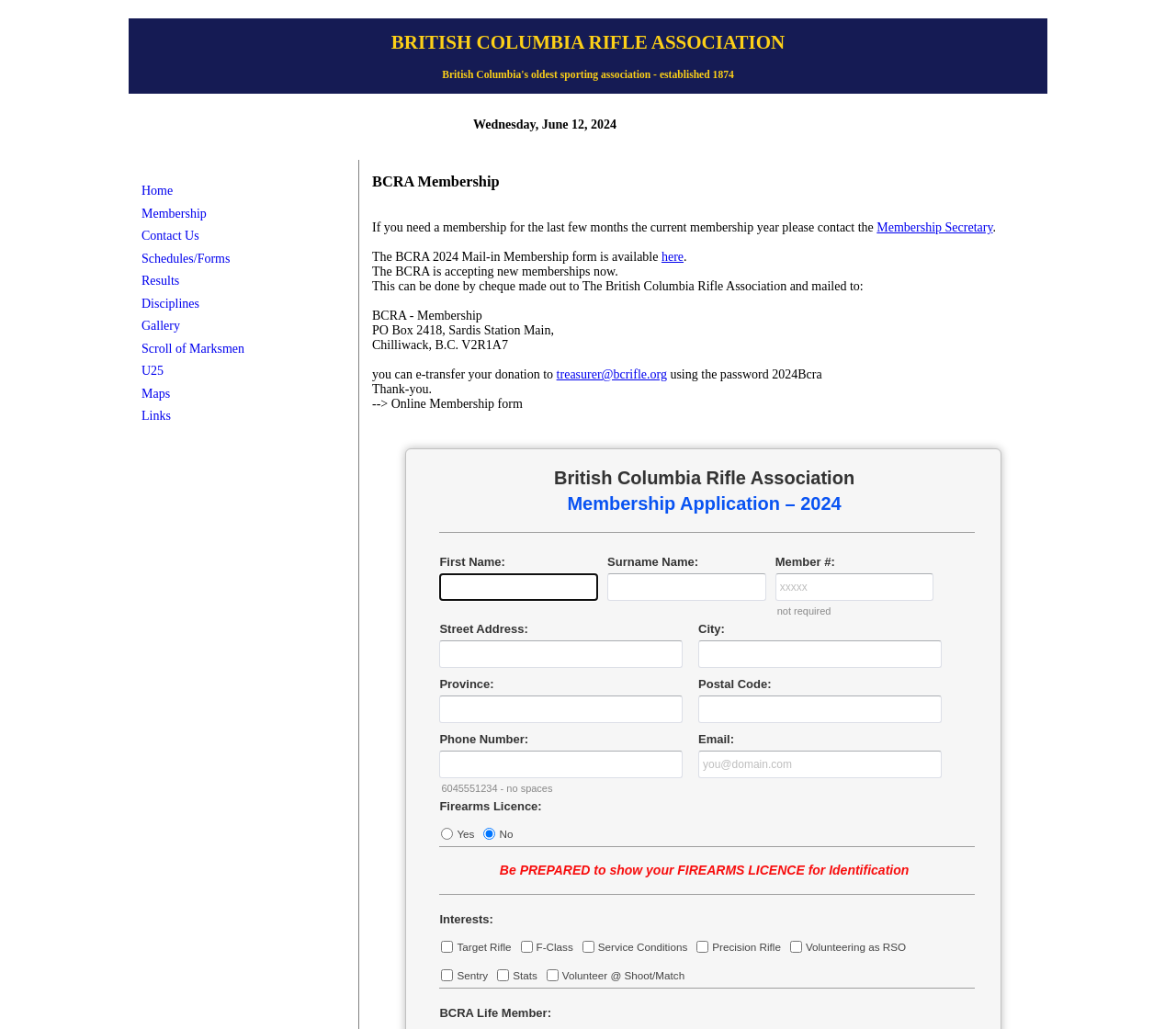Give a one-word or short phrase answer to the question: 
How can I contact the Membership Secretary?

Click on the 'Membership Secretary' link